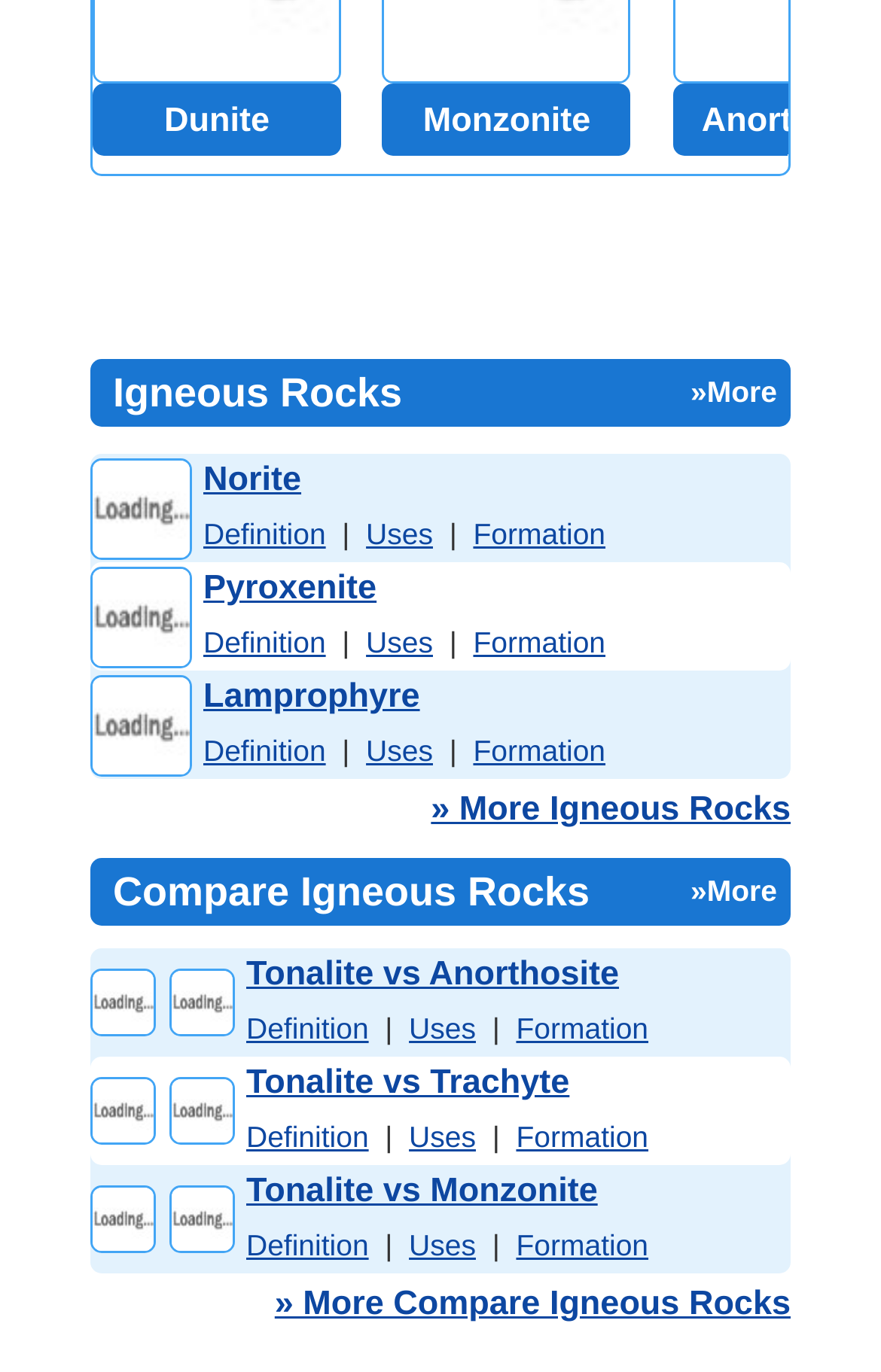What is the name of the rock compared to Tonalite Rock in the second comparison?
Using the image as a reference, deliver a detailed and thorough answer to the question.

I looked at the second row of the comparison table and found that it compares Tonalite Rock to Trachyte Rock.